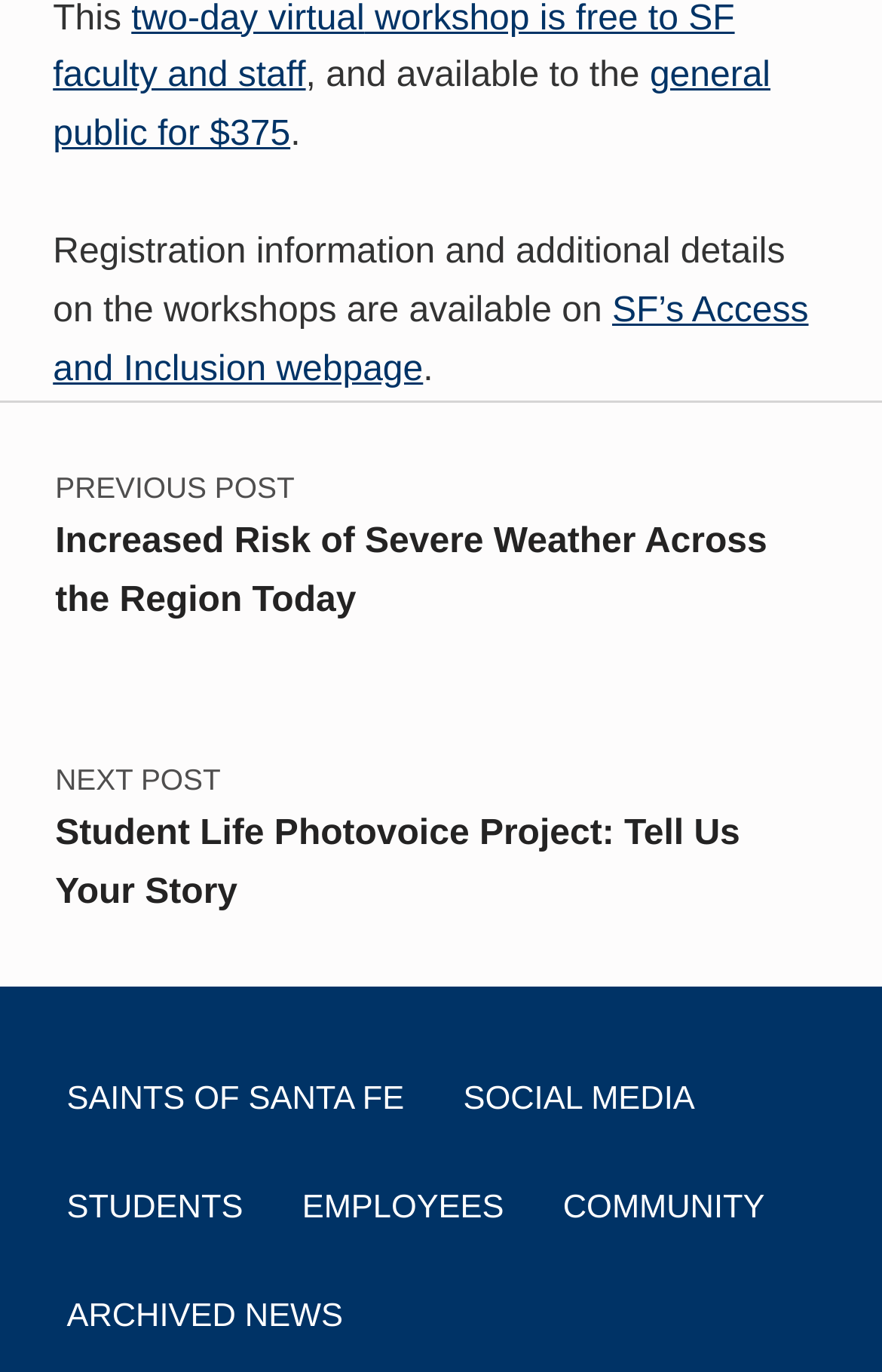Where can I find registration information?
Based on the image, respond with a single word or phrase.

SF’s Access and Inclusion webpage